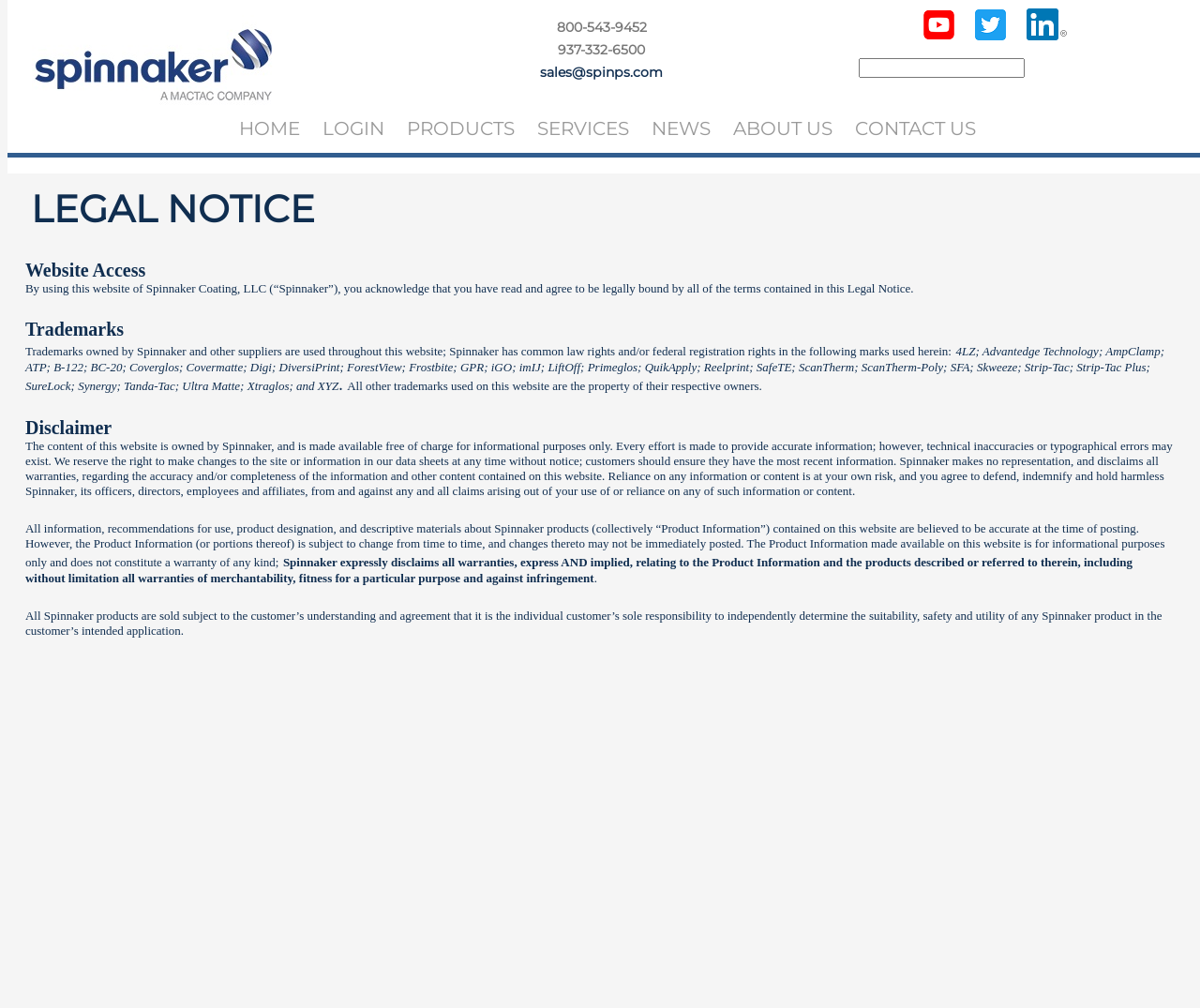Please find and report the bounding box coordinates of the element to click in order to perform the following action: "View NEWS". The coordinates should be expressed as four float numbers between 0 and 1, in the format [left, top, right, bottom].

[0.534, 0.103, 0.602, 0.152]